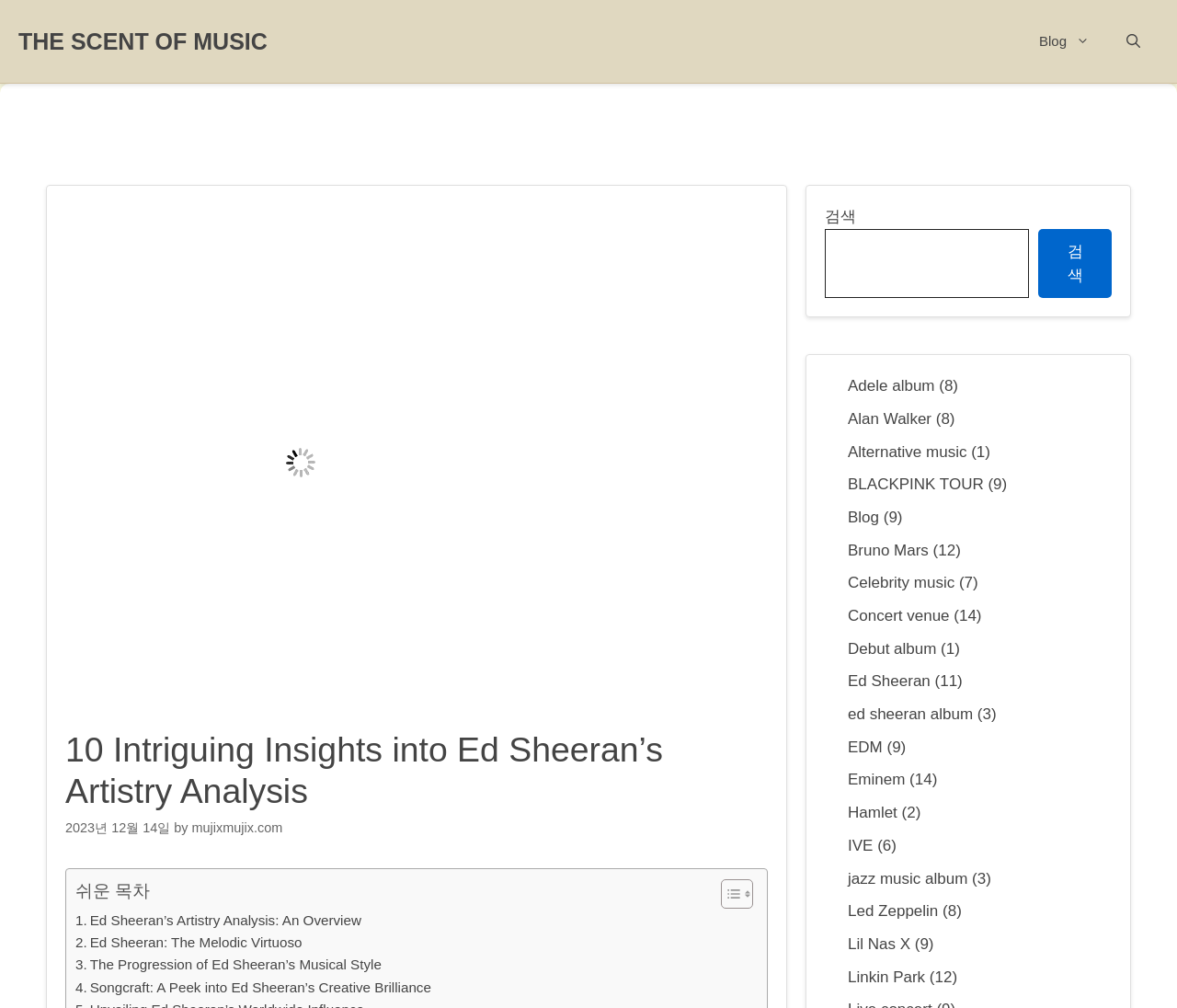What is the title of the article?
Using the picture, provide a one-word or short phrase answer.

10 Intriguing Insights into Ed Sheeran's Artistry Analysis